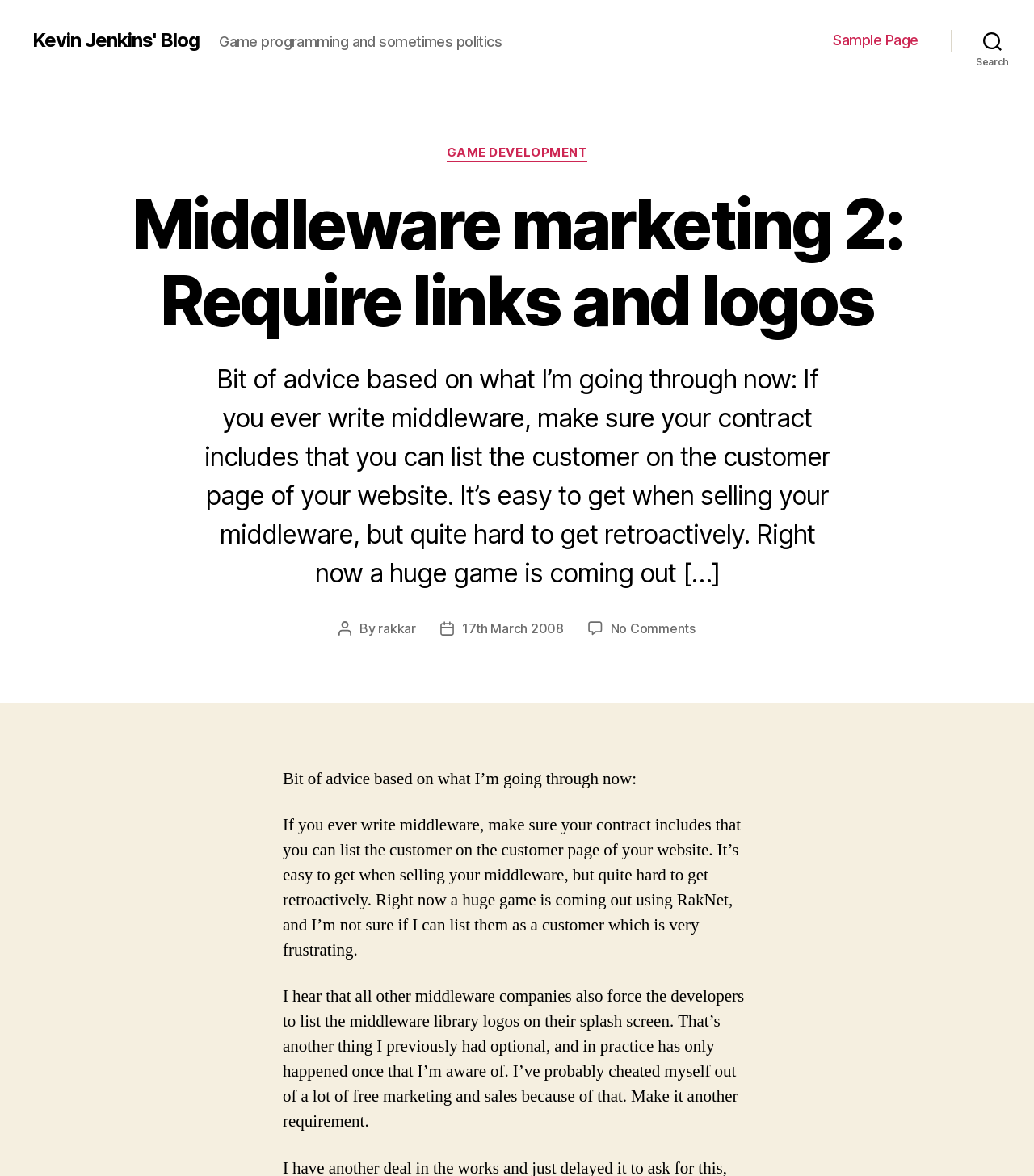What is the purpose of listing customers on the website?
Based on the screenshot, provide your answer in one word or phrase.

Marketing and sales